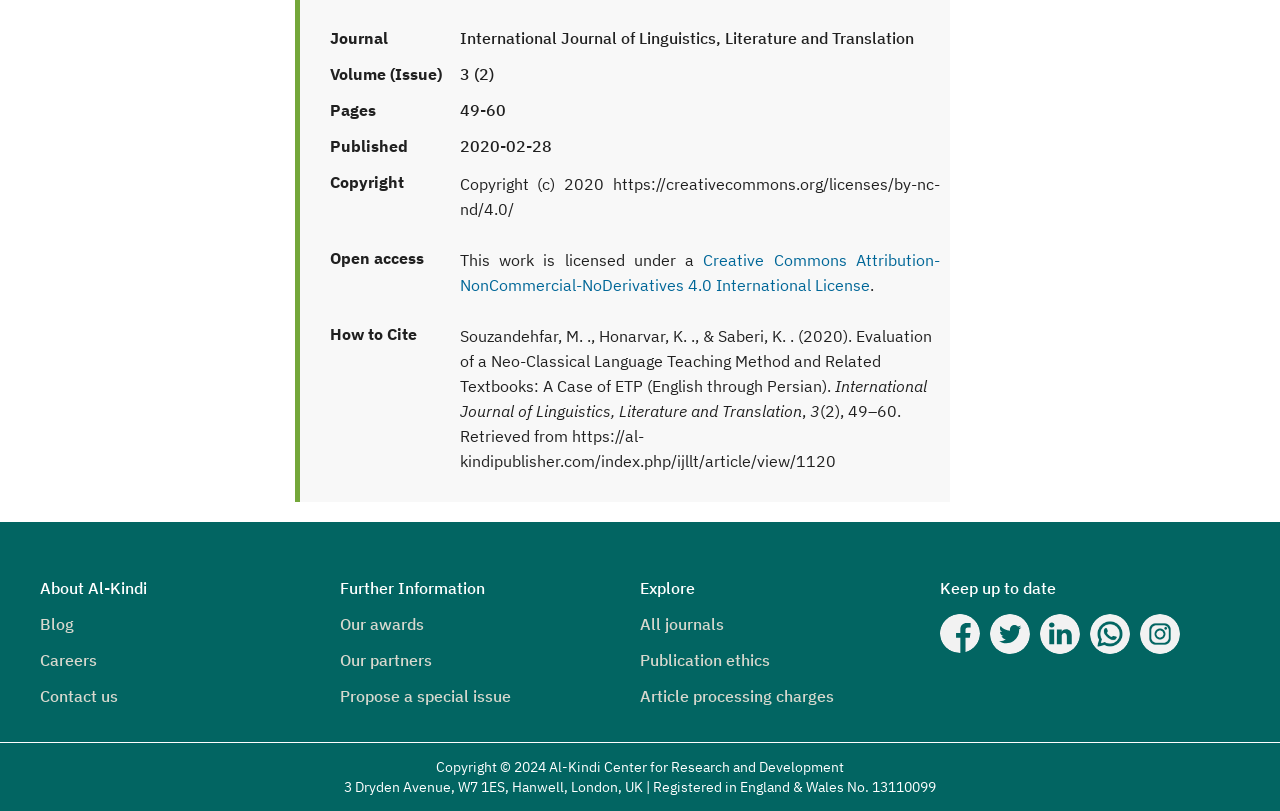Can you identify the bounding box coordinates of the clickable region needed to carry out this instruction: 'View article details'? The coordinates should be four float numbers within the range of 0 to 1, stated as [left, top, right, bottom].

[0.359, 0.399, 0.742, 0.584]